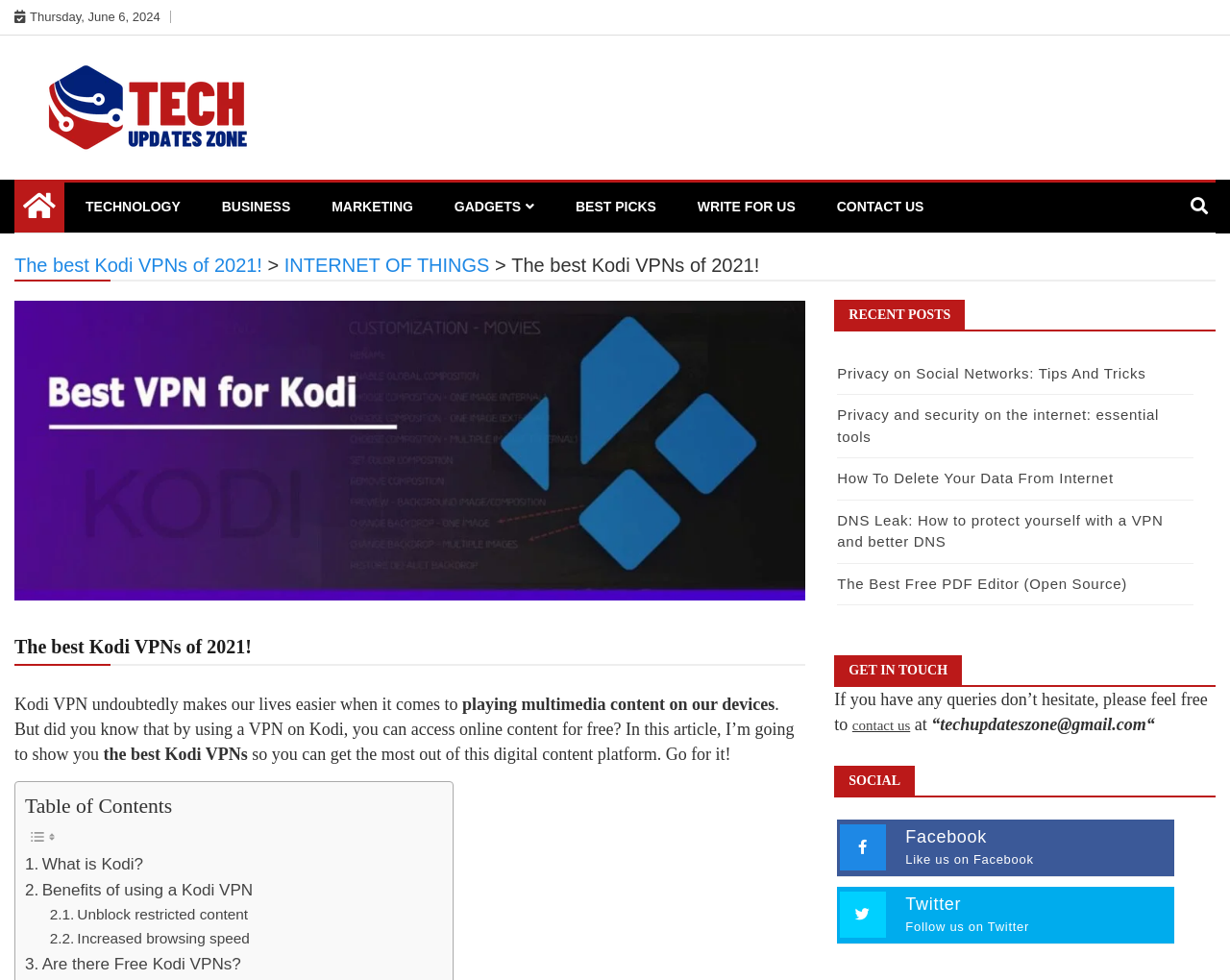Determine the bounding box coordinates of the section to be clicked to follow the instruction: "Follow us on Facebook". The coordinates should be given as four float numbers between 0 and 1, formatted as [left, top, right, bottom].

[0.683, 0.846, 0.952, 0.887]